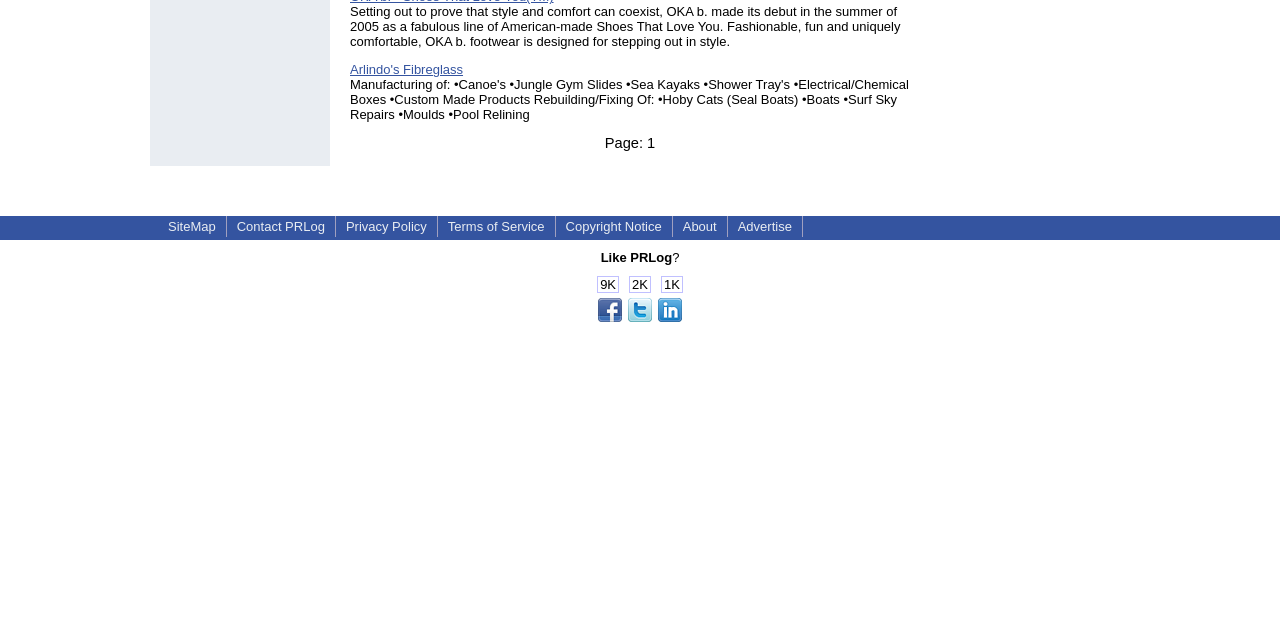Using the provided description ra.sheriff@btopenworld.com, find the bounding box coordinates for the UI element. Provide the coordinates in (top-left x, top-left y, bottom-right x, bottom-right y) format, ensuring all values are between 0 and 1.

None